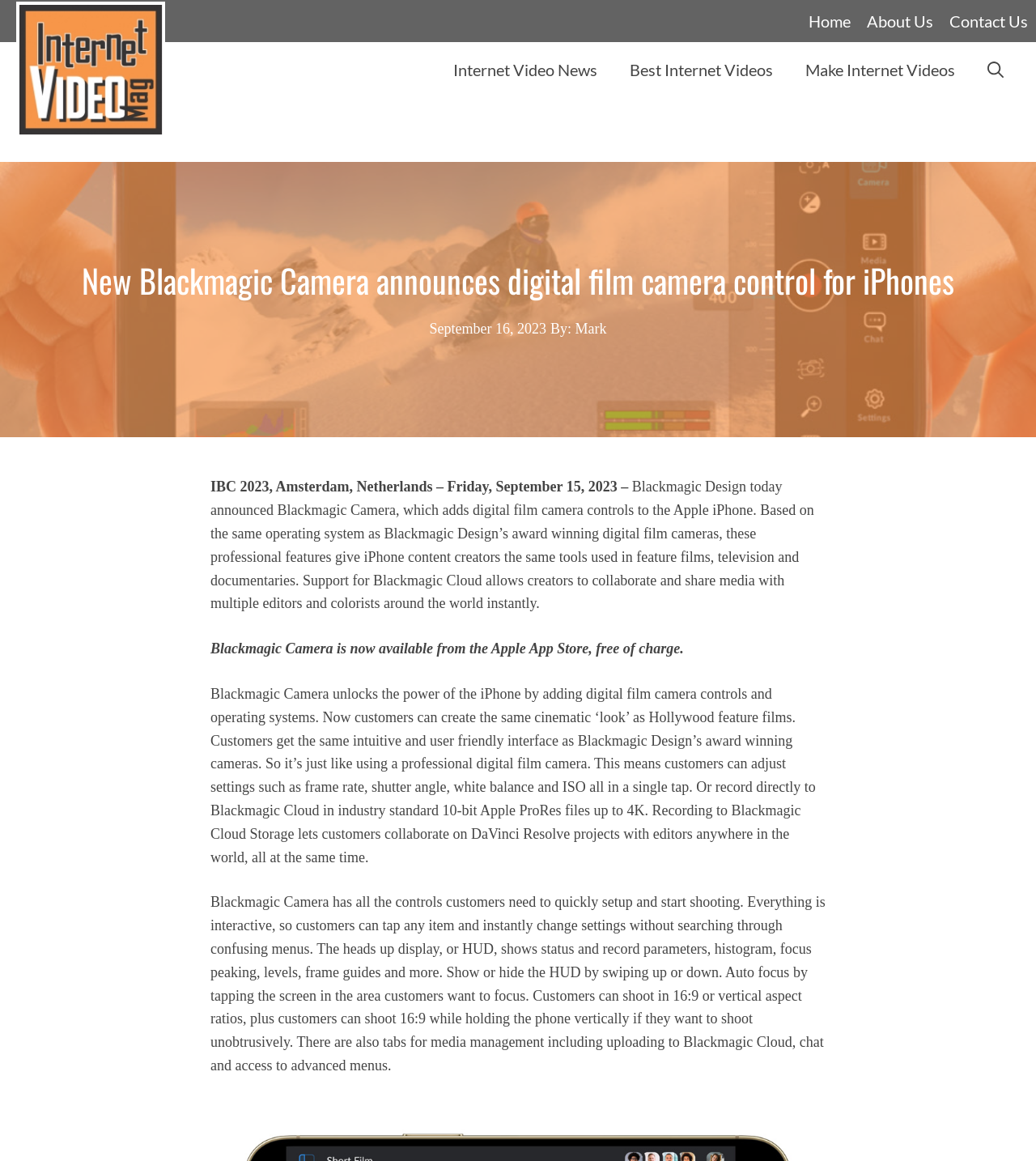What is the format of the files recorded by Blackmagic Camera?
Answer the question with detailed information derived from the image.

I found the answer by reading the text in the webpage, which mentions that the Blackmagic Camera can 'record directly to Blackmagic Cloud in industry standard 10-bit Apple ProRes files up to 4K'.